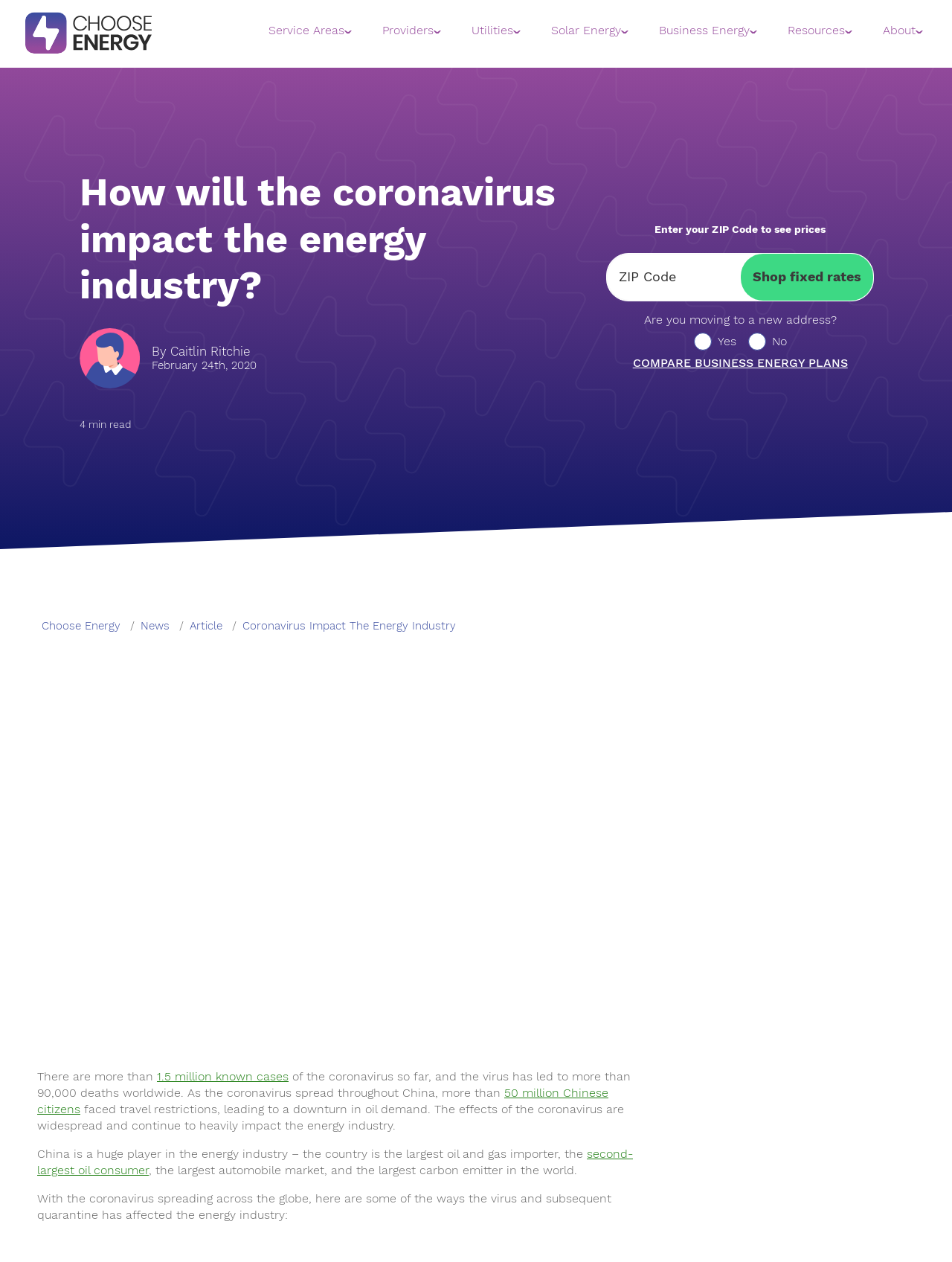Determine and generate the text content of the webpage's headline.

How will the coronavirus impact the energy industry?